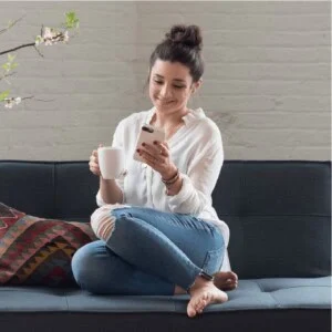Provide a thorough description of the contents of the image.

The image features a woman sitting comfortably on a sofa, exuding a relaxed and happy demeanor. She is dressed casually in a white button-up shirt and blue jeans, with her hair styled in a loose bun. In one hand, she holds a white mug, suggesting she is enjoying a warm beverage, while her other hand is engaged with her smartphone. The setting appears cozy, accompanied by a decorative throw pillow and a touch of greenery in the background, hinting at a calm and inviting atmosphere. This portrayal suggests a moment of leisure, possibly enjoying a quiet morning or afternoon at home.